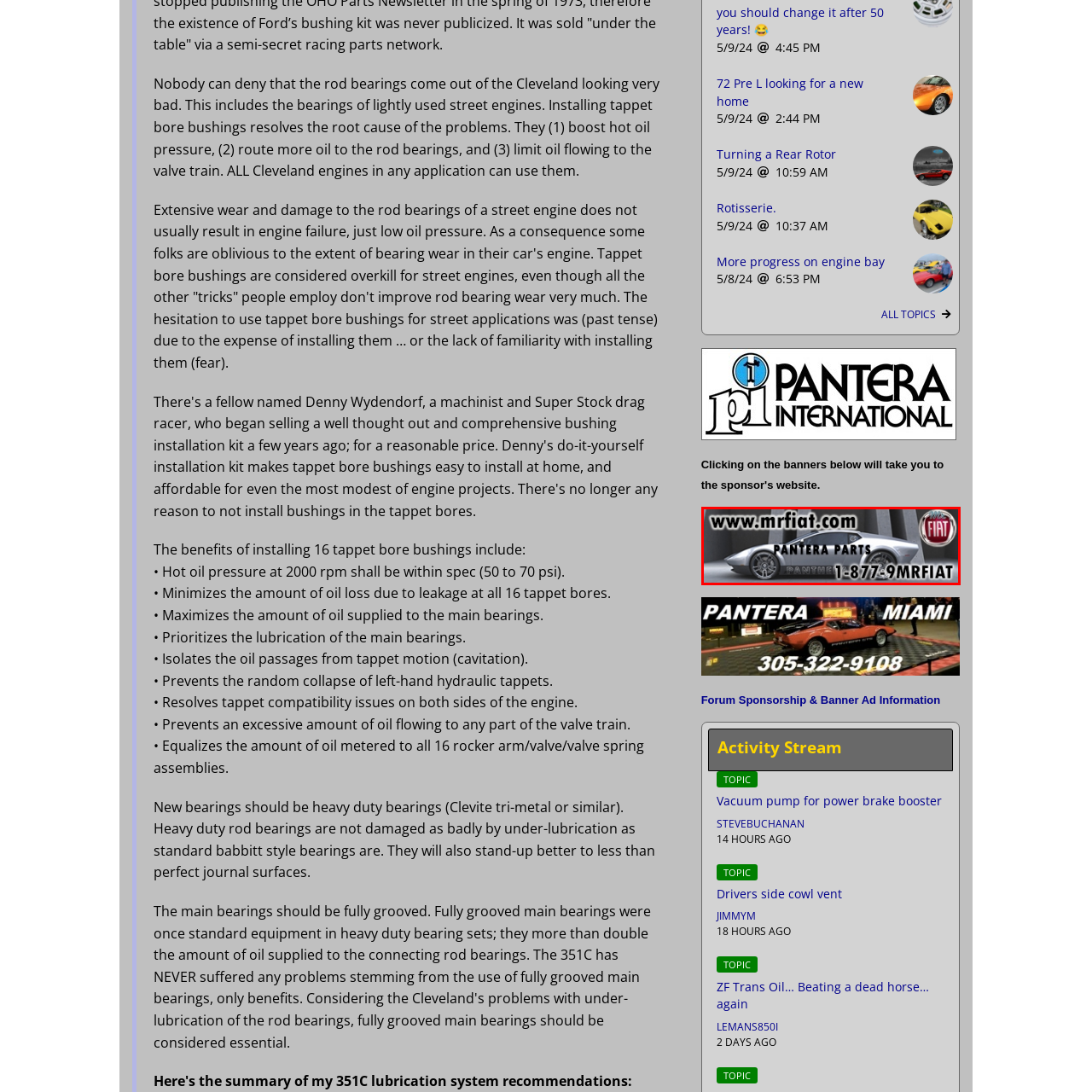Examine the red-bounded region in the image and describe it in detail.

The image features a promotional banner for Mr. Fiat, prominently showcasing a sleek, silver Pantera sports car. The banner emphasizes their specialized services, marked by the text "PANTERA PARTS," indicating a focus on parts and accessories for this specific vehicle model. In addition to the car image, the URL "www.mrfiat.com" is placed prominently, along with a contact number, "1-877-9MRFIAT," suggesting accessibility for customer inquiries. The design includes a sleek, modern aesthetic that reflects the performance and style associated with the Pantera, appealing to car enthusiasts and potential customers seeking quality parts.